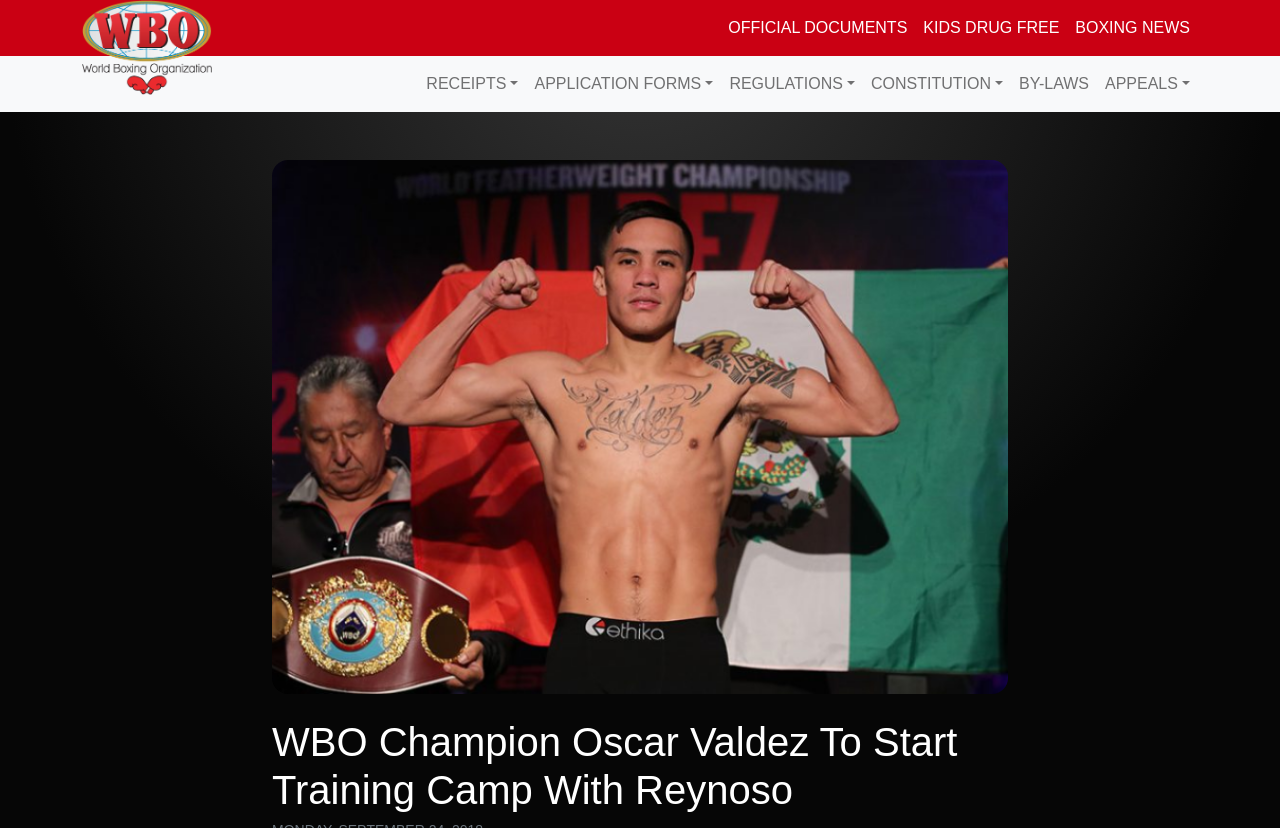Provide a one-word or short-phrase answer to the question:
How many sections are there in the webpage?

2